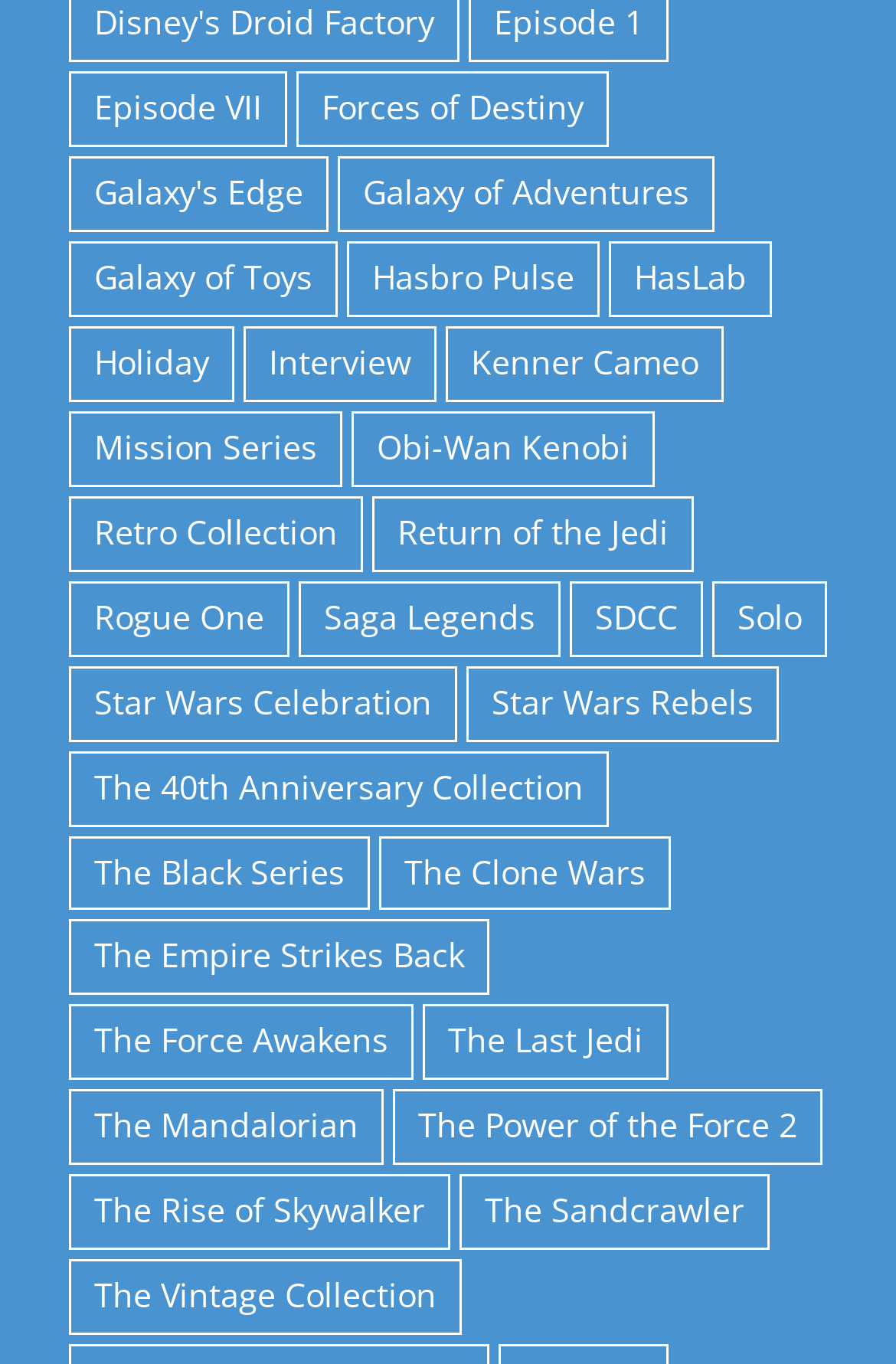Please specify the bounding box coordinates for the clickable region that will help you carry out the instruction: "Explore Galaxy's Edge items".

[0.077, 0.114, 0.367, 0.17]